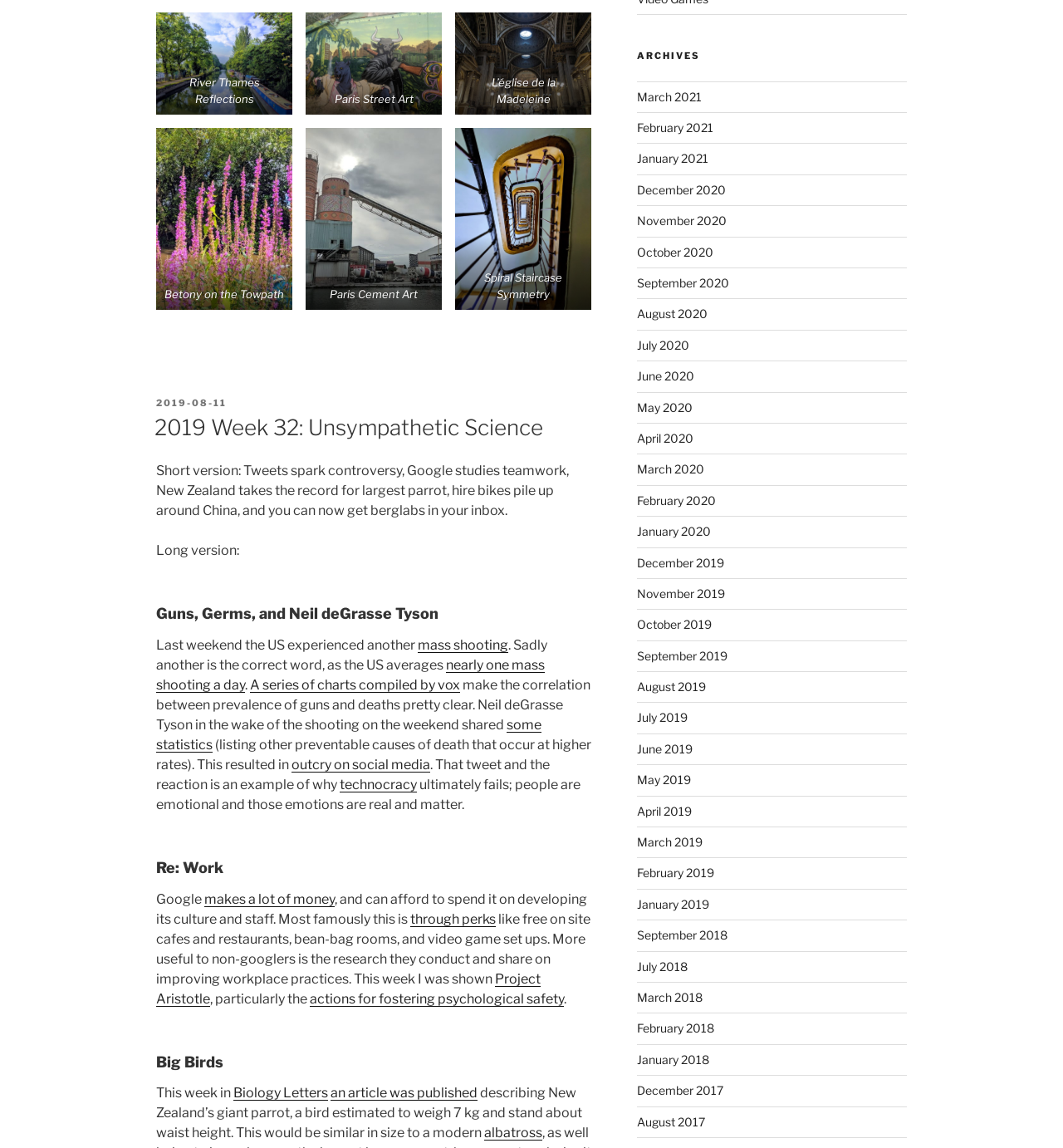Determine the bounding box coordinates for the clickable element to execute this instruction: "Click the link to read more about 2019 Week 32: Unsympathetic Science". Provide the coordinates as four float numbers between 0 and 1, i.e., [left, top, right, bottom].

[0.145, 0.361, 0.511, 0.383]